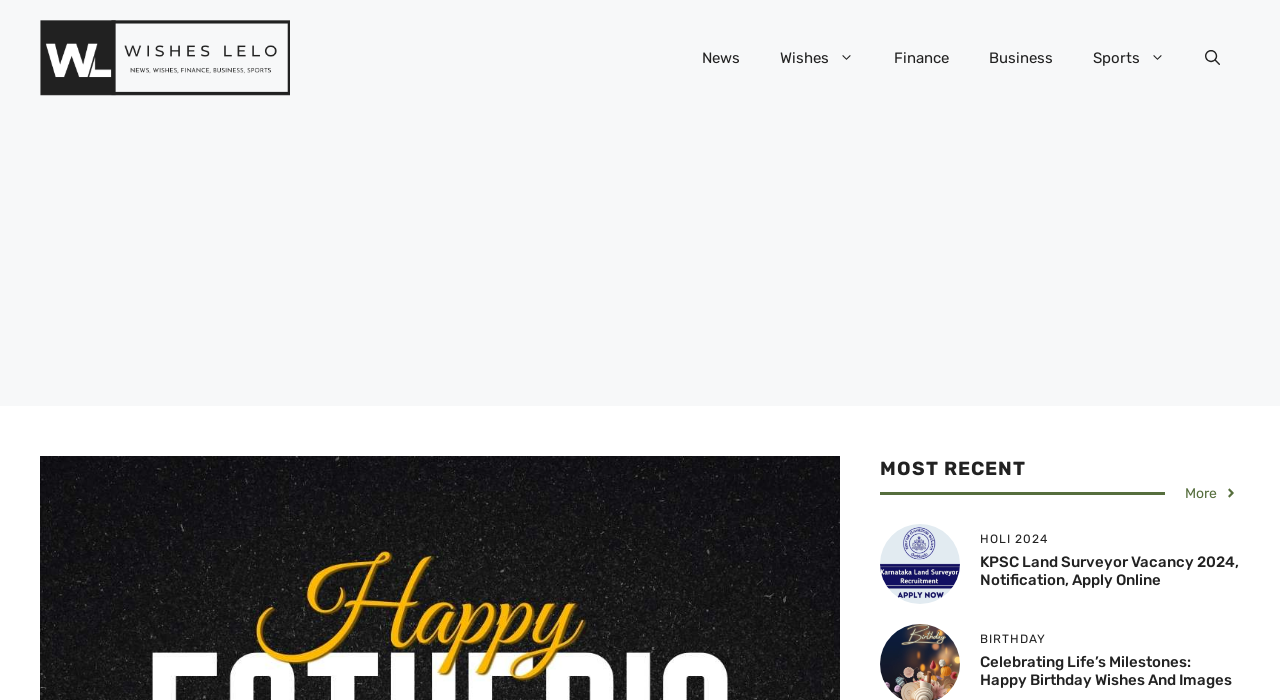Please locate the bounding box coordinates of the element that needs to be clicked to achieve the following instruction: "Click on the 'News' link". The coordinates should be four float numbers between 0 and 1, i.e., [left, top, right, bottom].

[0.533, 0.04, 0.594, 0.126]